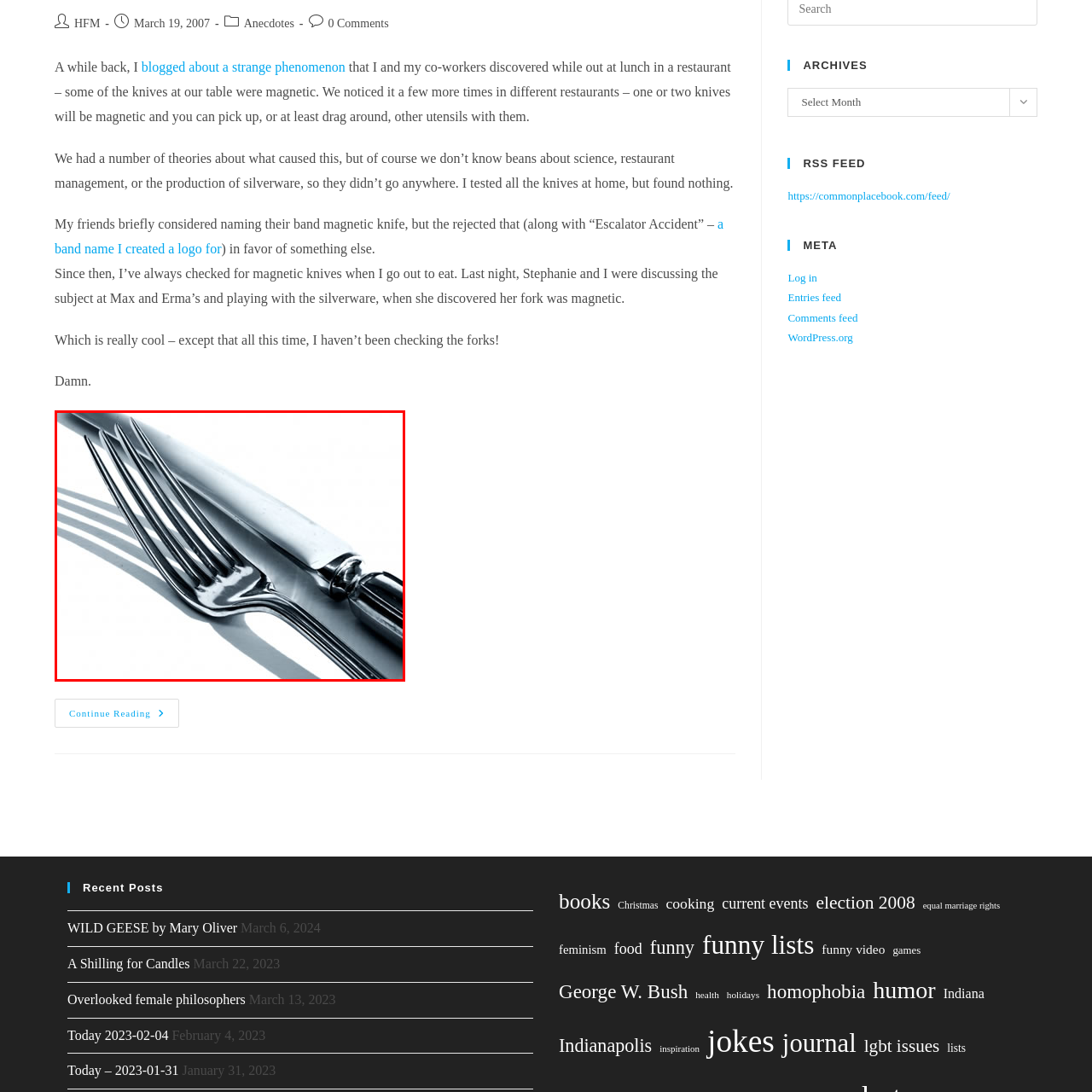Focus on the image encased in the red box and respond to the question with a single word or phrase:
Are the utensils arranged randomly?

No